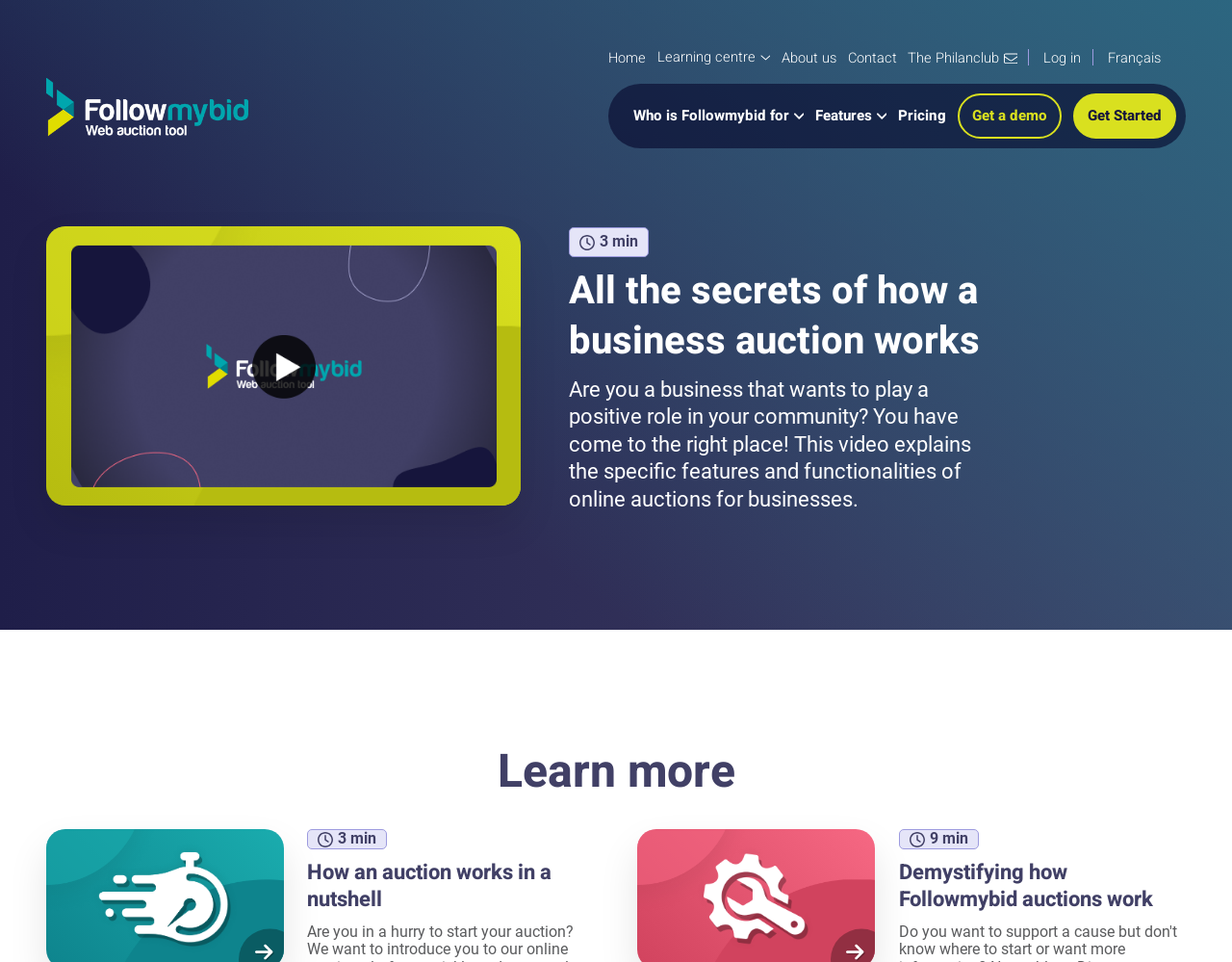Provide an in-depth caption for the webpage.

This webpage is about Followmybid, an online auction platform for businesses. At the top left corner, there is a logo of Followmybid Interactive auctions. Next to it, there are navigation links to "Home", "Learning centre", "About us", "Contact", and "Log in". The "Learning centre" link has an icon beside it. 

Below the navigation links, there is a section that asks "Who is Followmybid for" and lists "Features" with accompanying icons. There are also links to "Pricing", "Get a demo", and "Get Started" in this section. 

On the left side of the page, there is a large image that takes up about half of the page's height. Above the image, there is a heading that reads "All the secrets of how a business auction works". Below the image, there is a paragraph of text that explains how Followmybid can help businesses play a positive role in their community. 

At the bottom of the page, there are three sections with headings "Learn more", "How an auction works in a nutshell", and "Demystifying how Followmybid auctions work". Each section has a duration of 3 minutes or 9 minutes, indicating that they may be videos or audio clips.